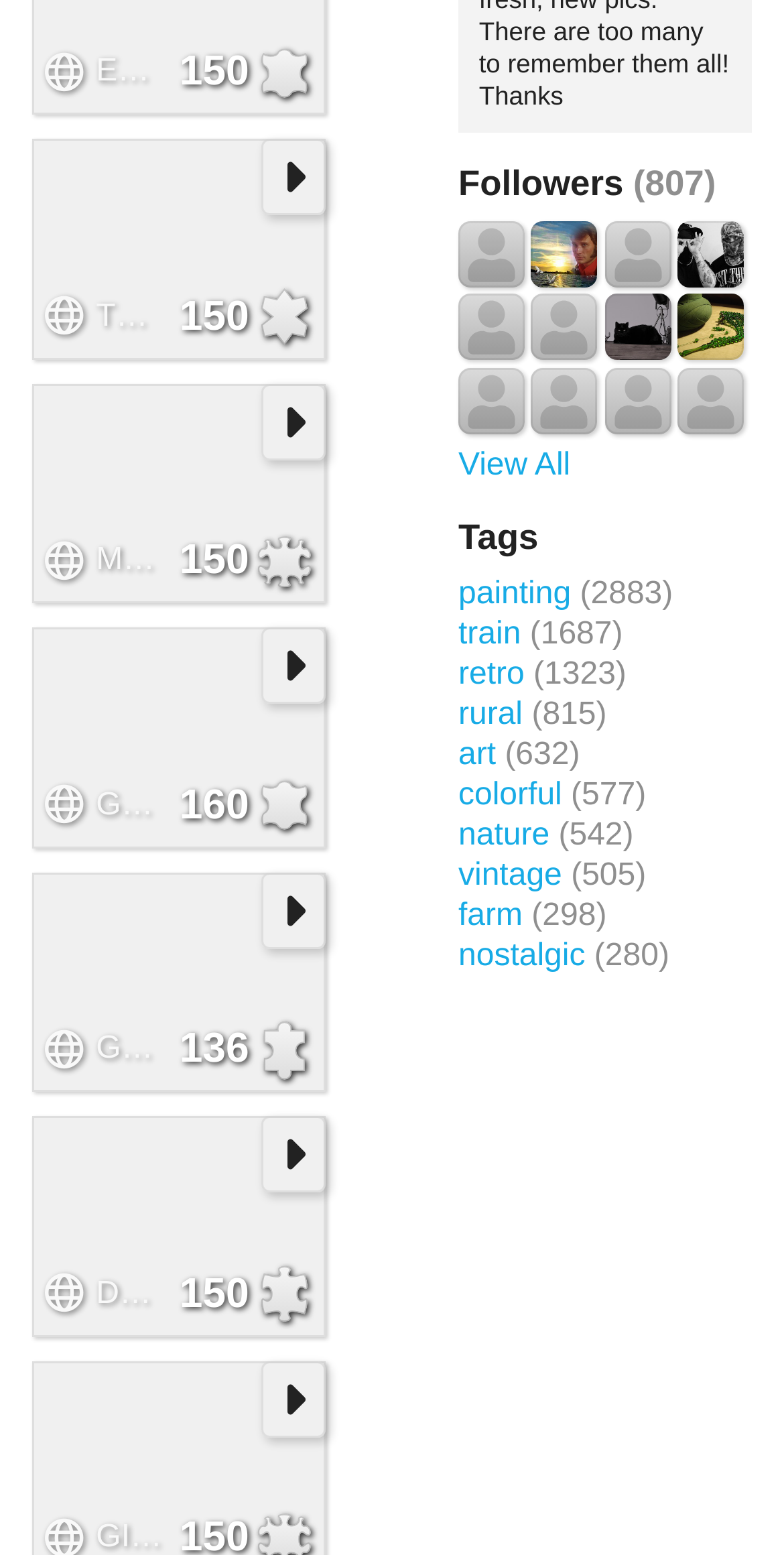Please provide the bounding box coordinate of the region that matches the element description: painting. Coordinates should be in the format (top-left x, top-left y, bottom-right x, bottom-right y) and all values should be between 0 and 1.

[0.585, 0.371, 0.728, 0.393]